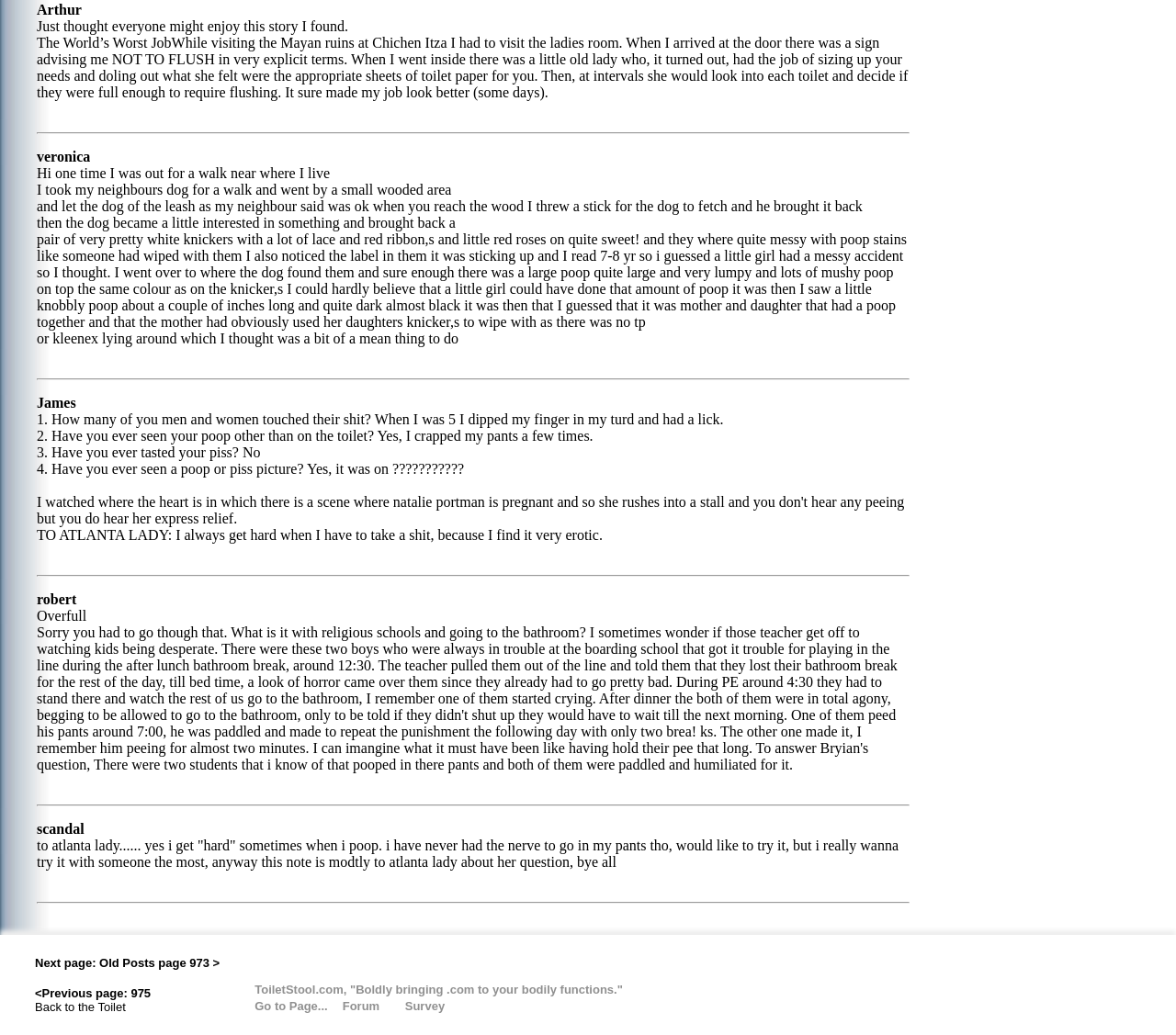What is the topic of discussion on this webpage?
Provide a concise answer using a single word or phrase based on the image.

Toilet and bodily functions